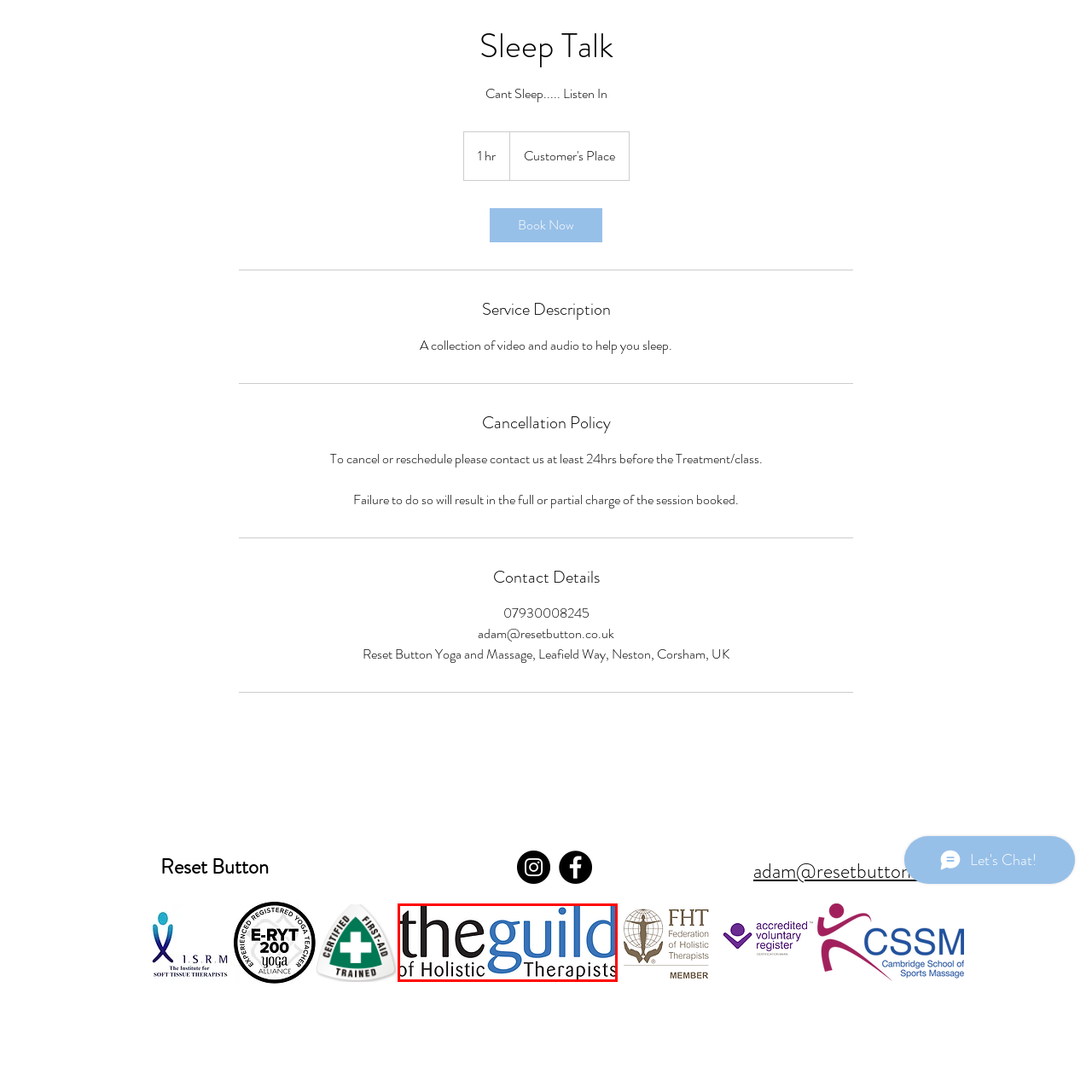What is emphasized in the logo?
Please analyze the image within the red bounding box and respond with a detailed answer to the question.

The caption explains that 'guild' stands out in a vibrant blue, emphasizing its importance, which implies that 'guild' is the part of the logo that is emphasized.